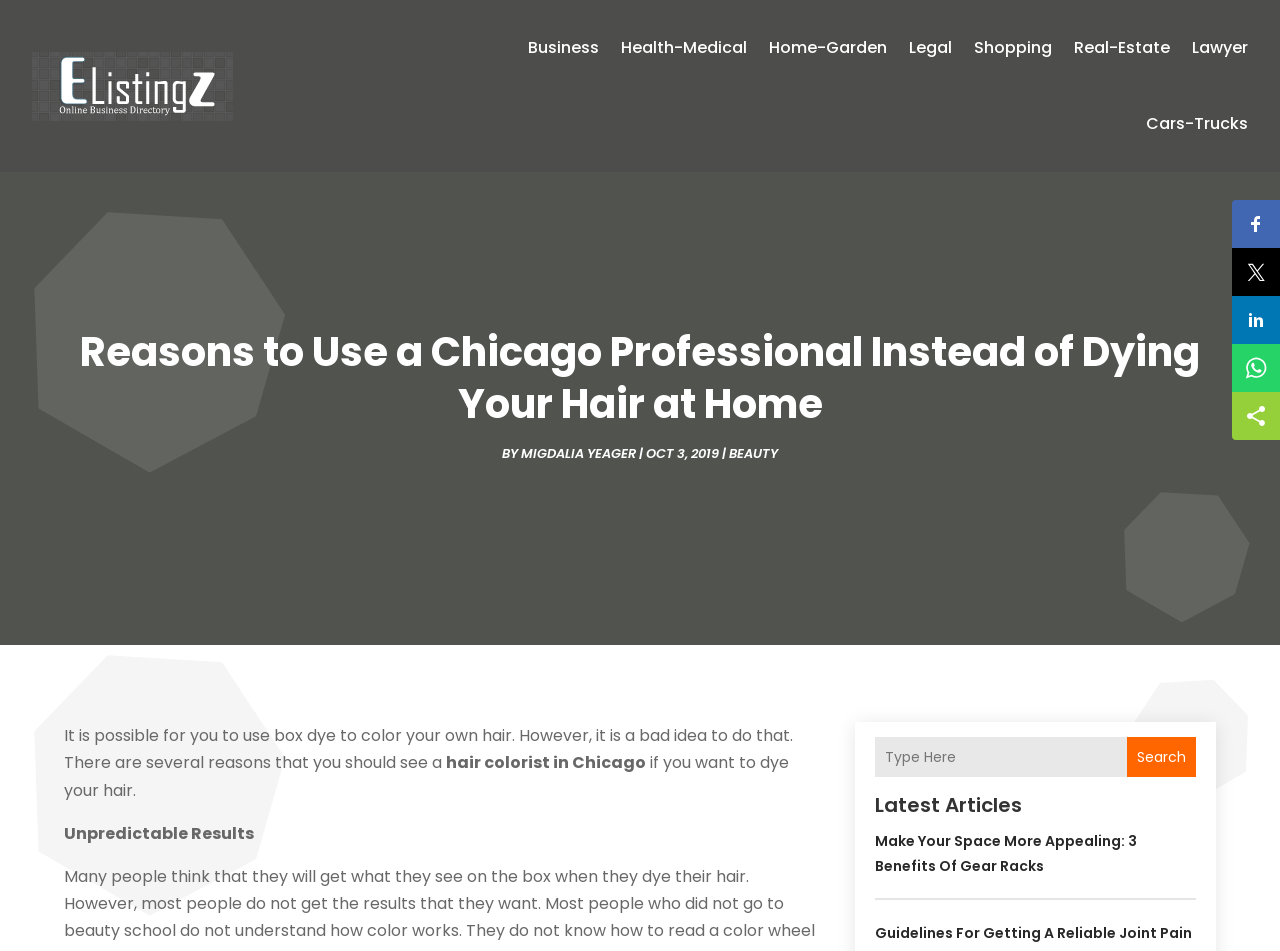Could you highlight the region that needs to be clicked to execute the instruction: "Share on Facebook"?

[0.972, 0.223, 0.991, 0.248]